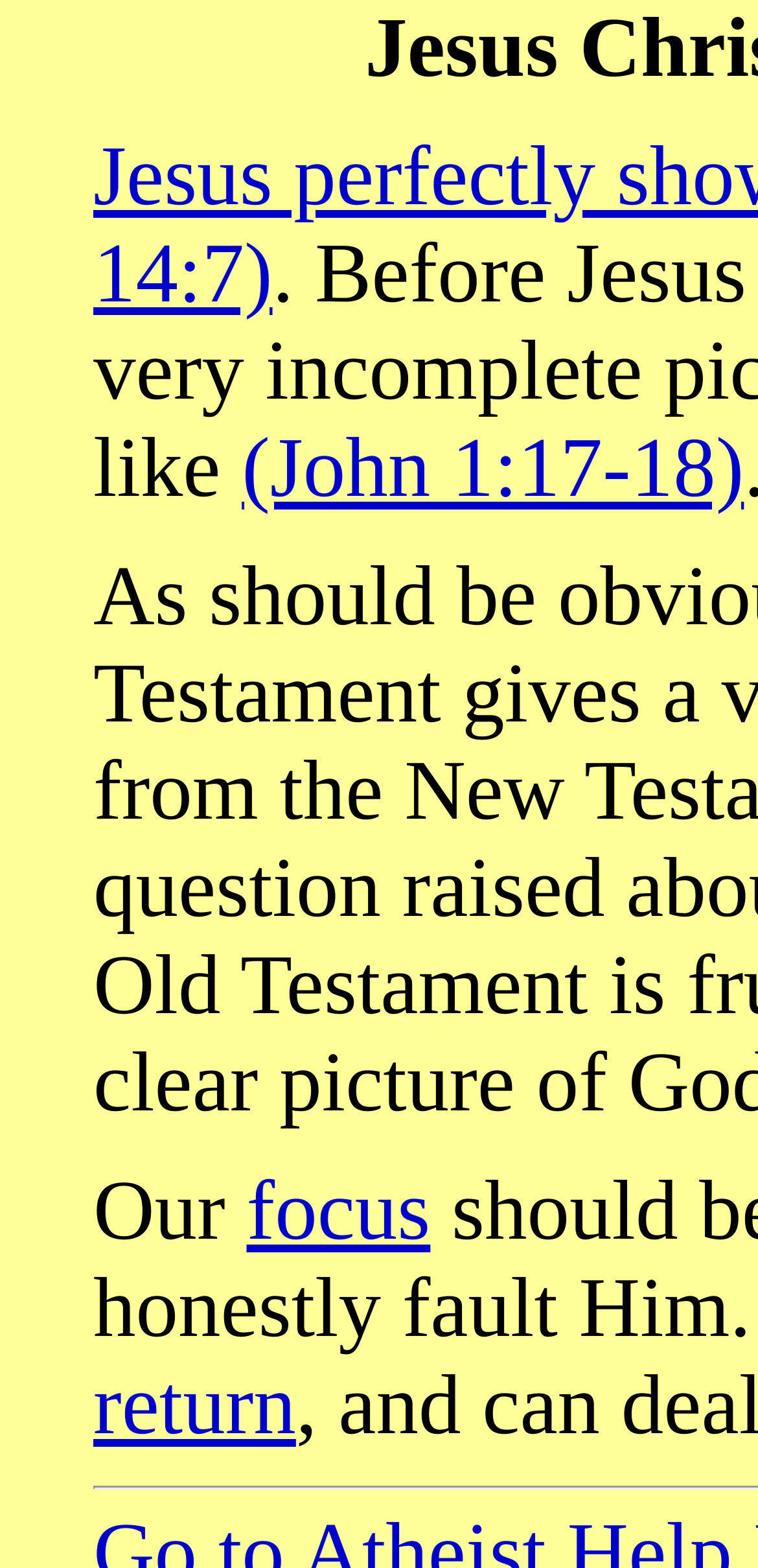Find and provide the bounding box coordinates for the UI element described here: "focus". The coordinates should be given as four float numbers between 0 and 1: [left, top, right, bottom].

[0.325, 0.743, 0.568, 0.802]